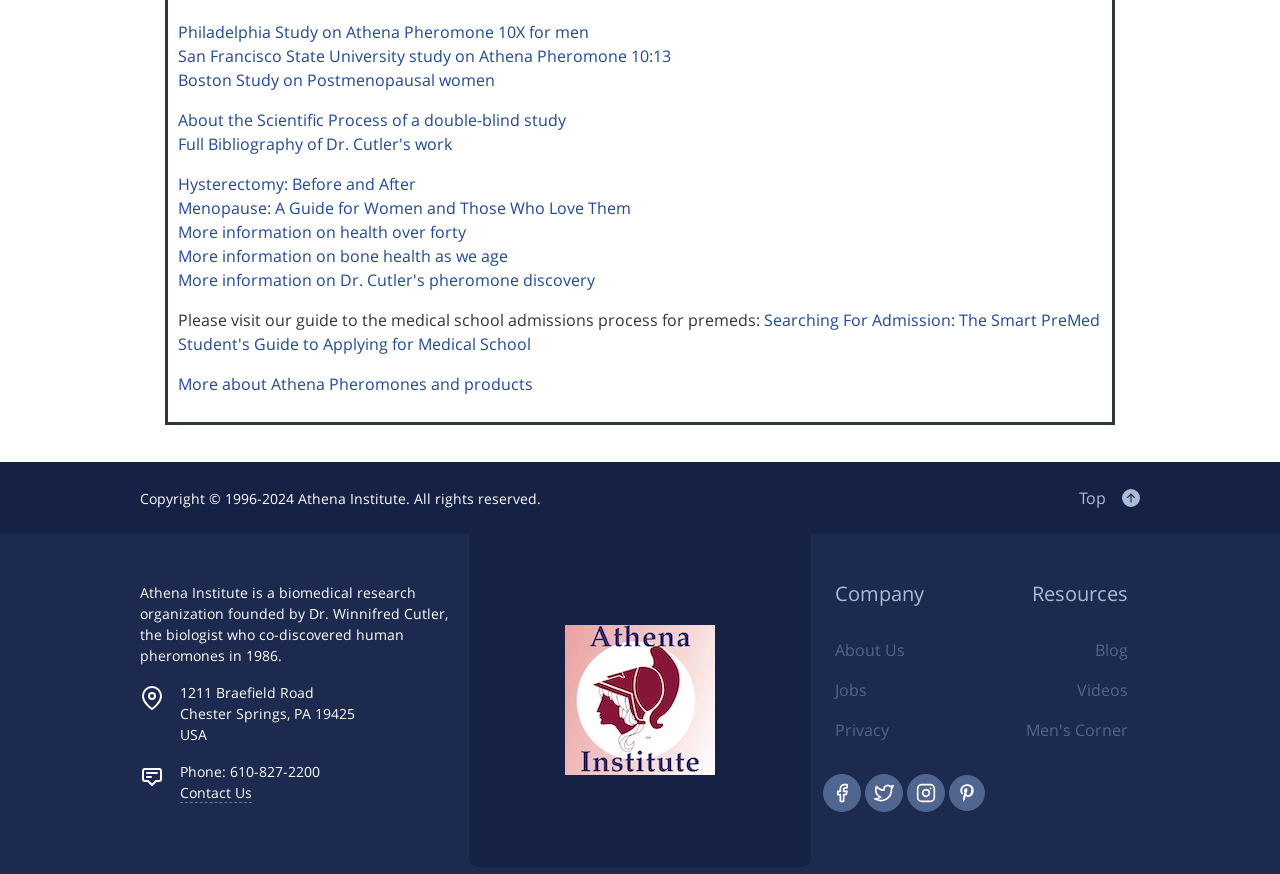Please find the bounding box coordinates of the section that needs to be clicked to achieve this instruction: "Contact Us".

[0.141, 0.896, 0.197, 0.919]